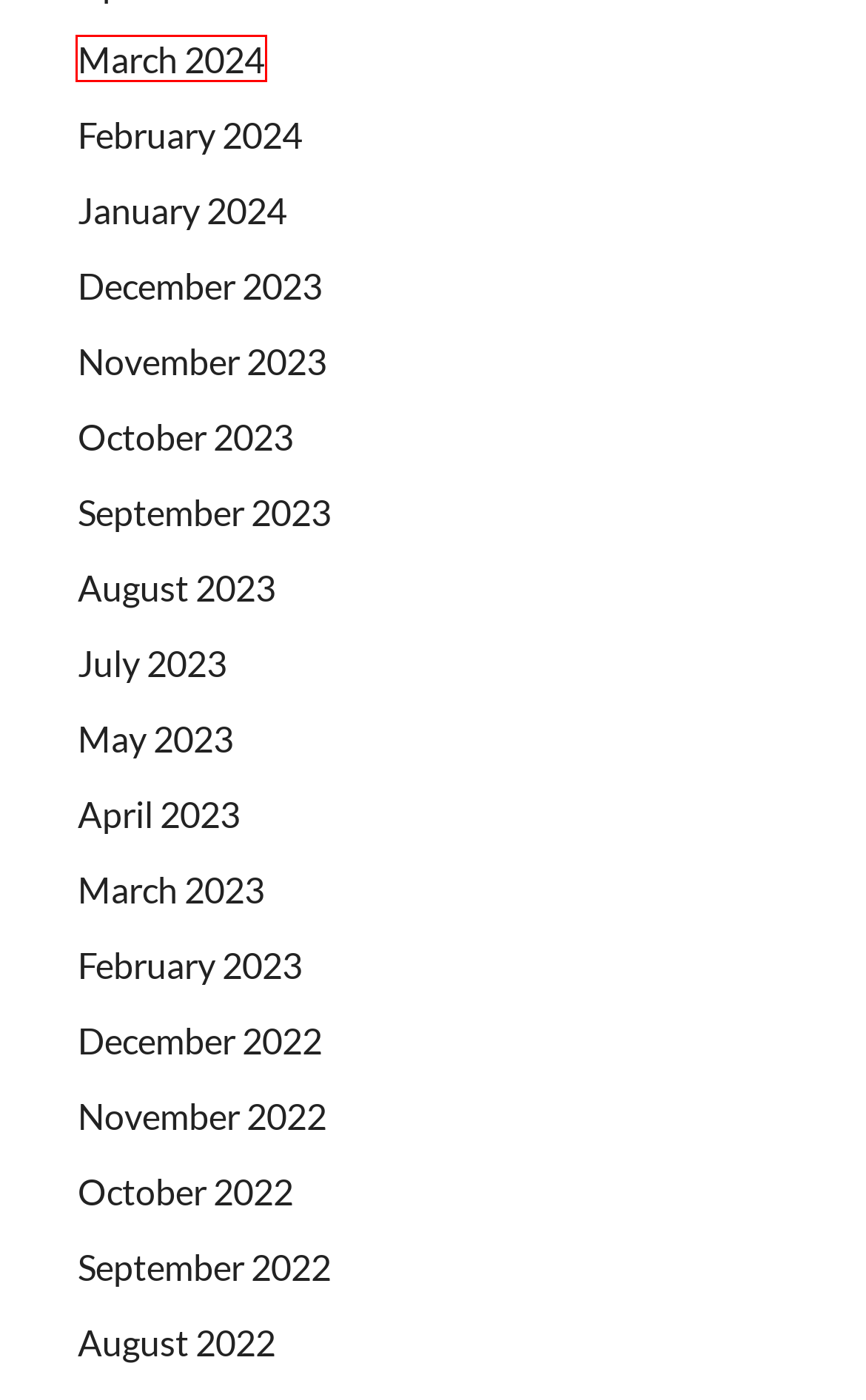Review the screenshot of a webpage which includes a red bounding box around an element. Select the description that best fits the new webpage once the element in the bounding box is clicked. Here are the candidates:
A. February, 2023 - Notron Set Up
B. March, 2024 - Notron Set Up
C. October, 2022 - Notron Set Up
D. August, 2022 - Notron Set Up
E. December, 2023 - Notron Set Up
F. September, 2023 - Notron Set Up
G. August, 2023 - Notron Set Up
H. December, 2022 - Notron Set Up

B